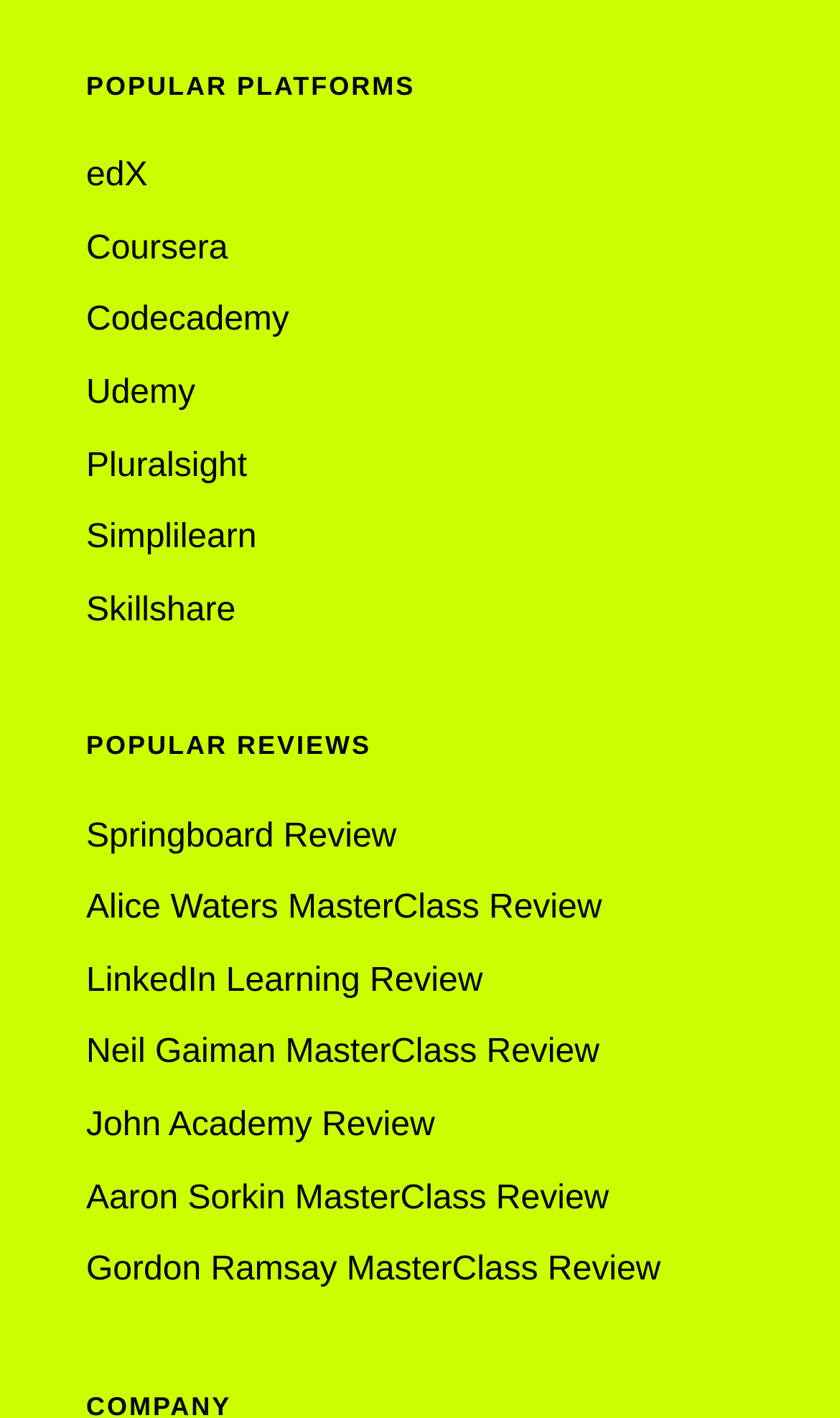What is the first review link listed under 'POPULAR REVIEWS'?
Can you give a detailed and elaborate answer to the question?

The first review link listed under the 'POPULAR REVIEWS' section is Springboard Review, which is located at the top of the list.